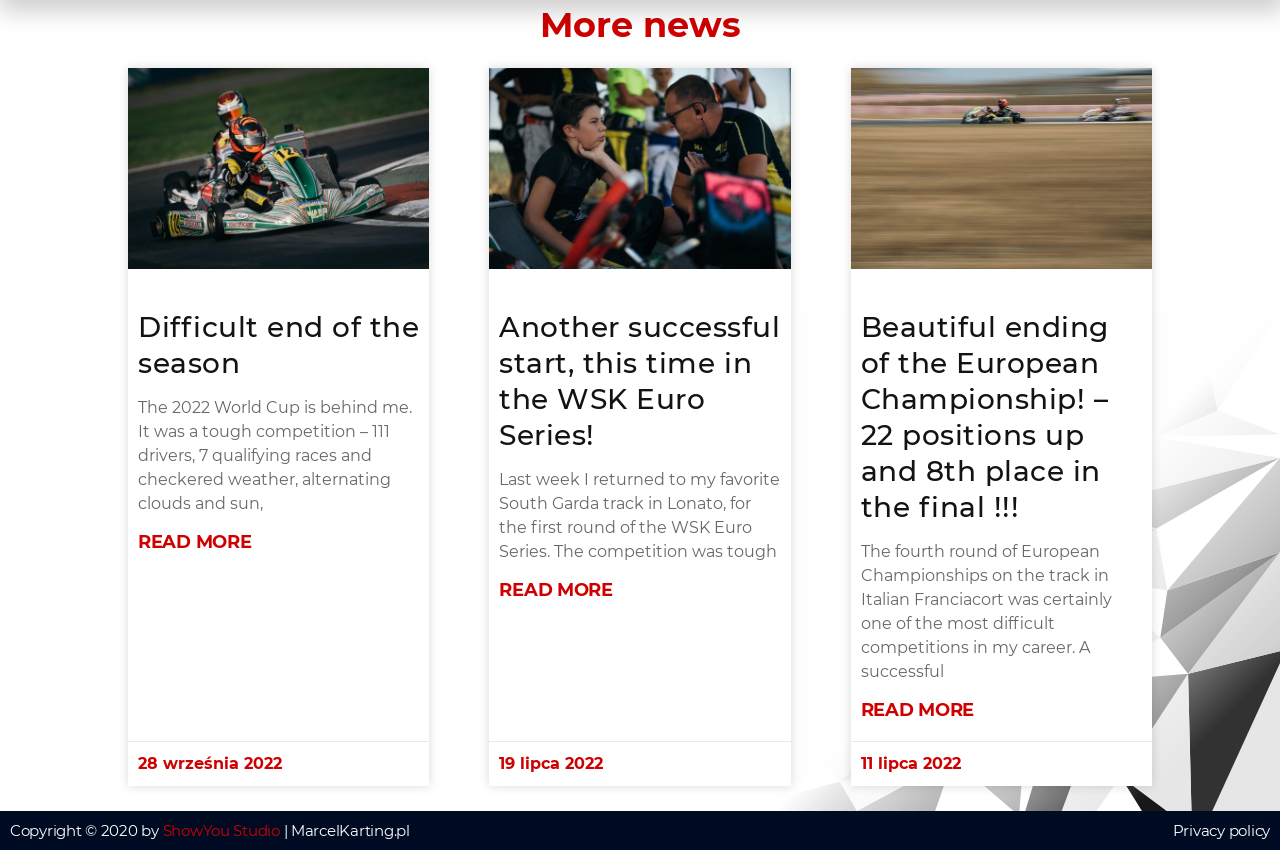What is the purpose of the 'READ MORE' links?
Make sure to answer the question with a detailed and comprehensive explanation.

I inferred the purpose of the 'READ MORE' links by looking at their context within the article elements. They seem to be links to more detailed versions of the articles.